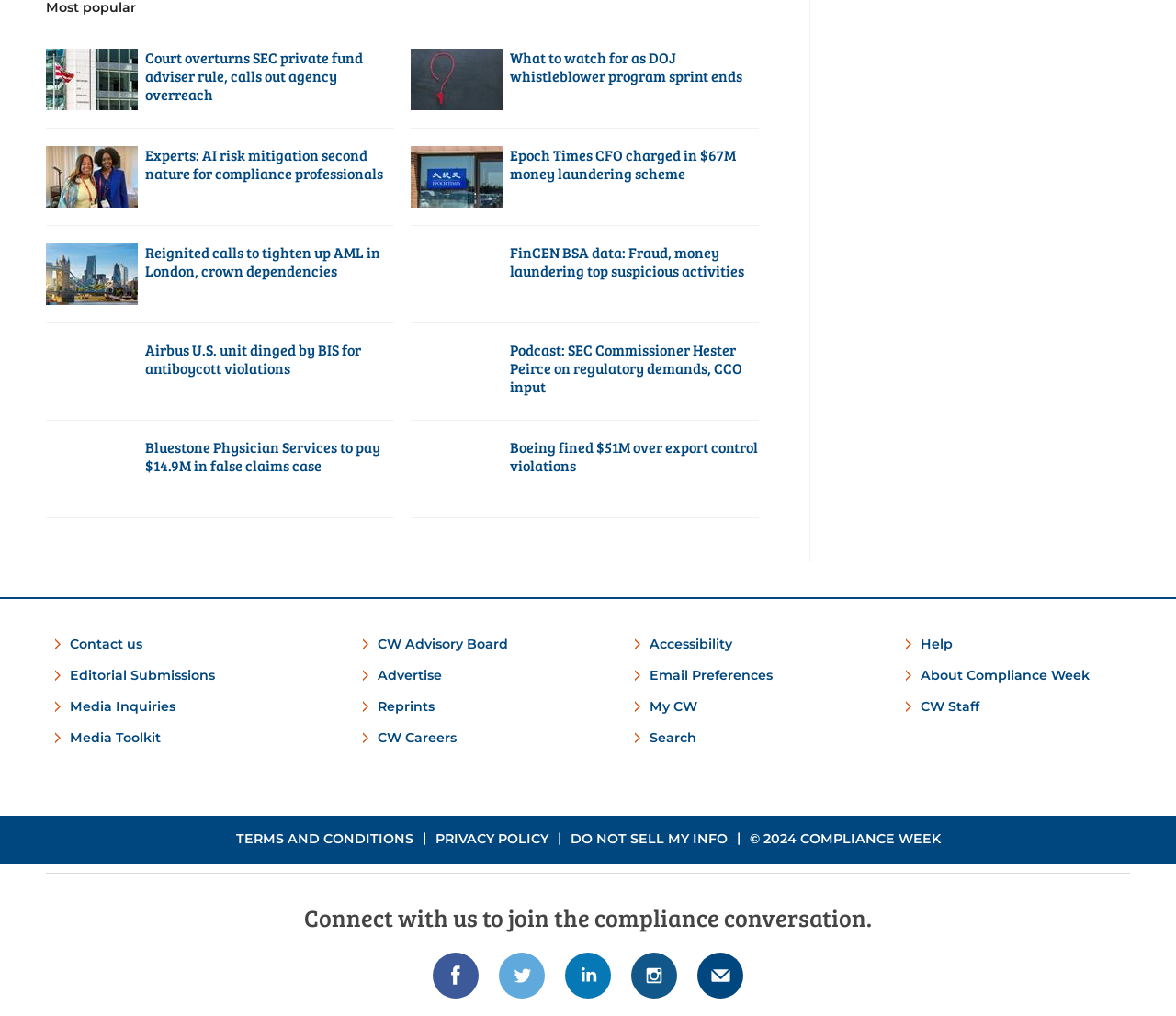Please locate the bounding box coordinates of the region I need to click to follow this instruction: "Contact us through the link".

[0.059, 0.625, 0.121, 0.642]